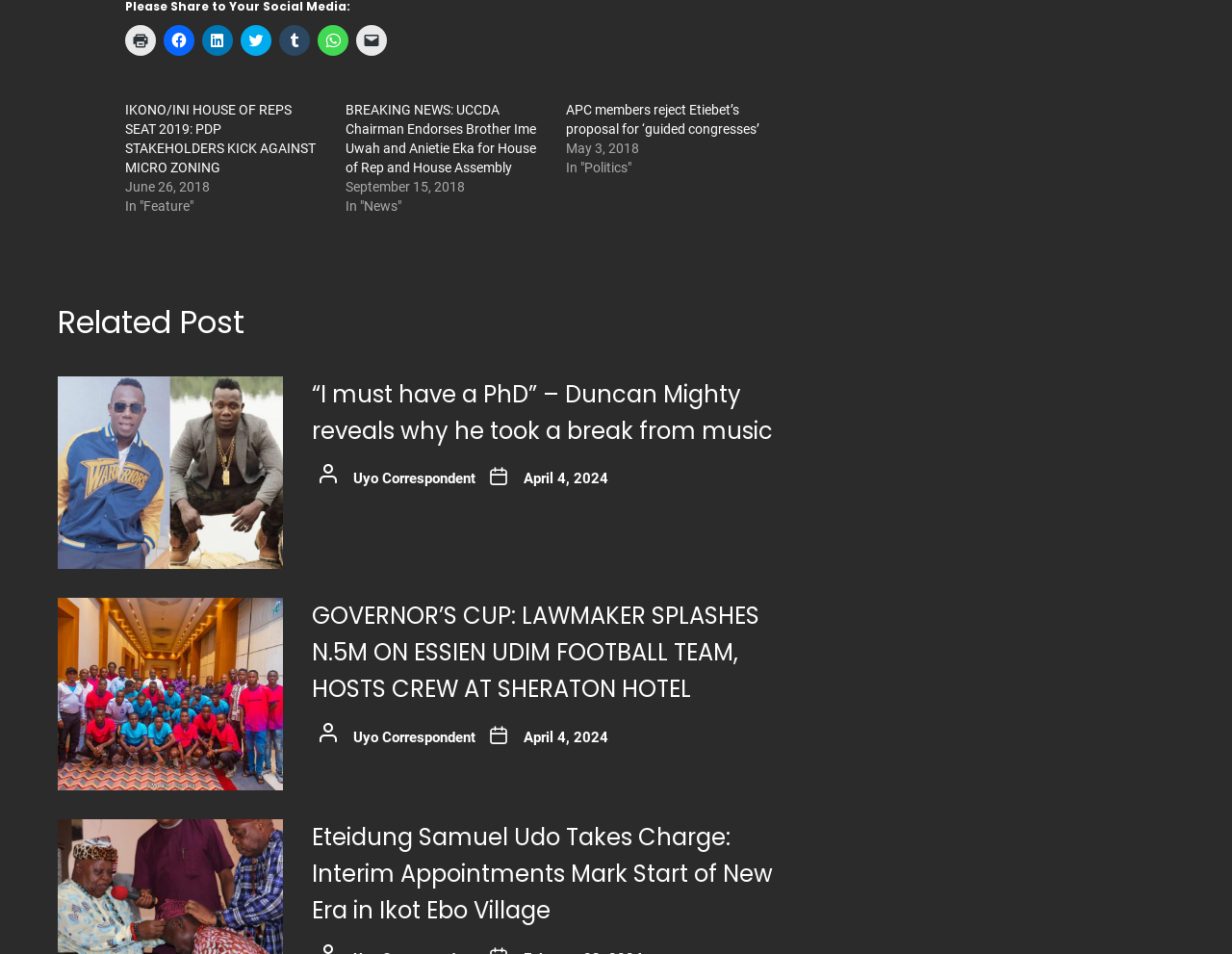Please analyze the image and provide a thorough answer to the question:
How many social media sharing links are present at the top of the webpage?

There are 6 social media sharing links present at the top of the webpage, namely Facebook, LinkedIn, Twitter, Tumblr, WhatsApp, and Email, as indicated by the link elements with IDs 1089, 1090, 1091, 1092, 1093, and 1094 respectively.